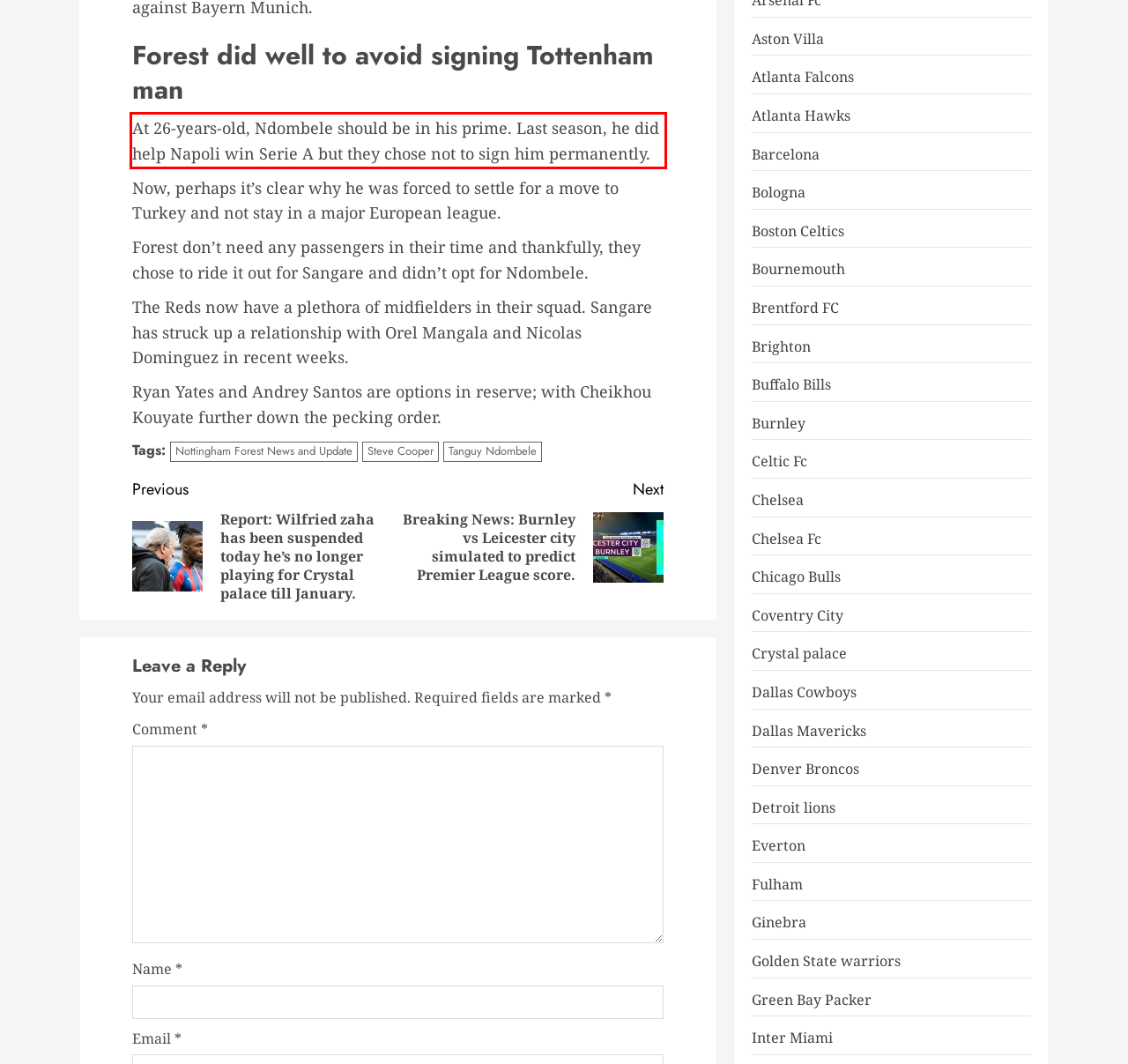Analyze the red bounding box in the provided webpage screenshot and generate the text content contained within.

At 26-years-old, Ndombele should be in his prime. Last season, he did help Napoli win Serie A but they chose not to sign him permanently.